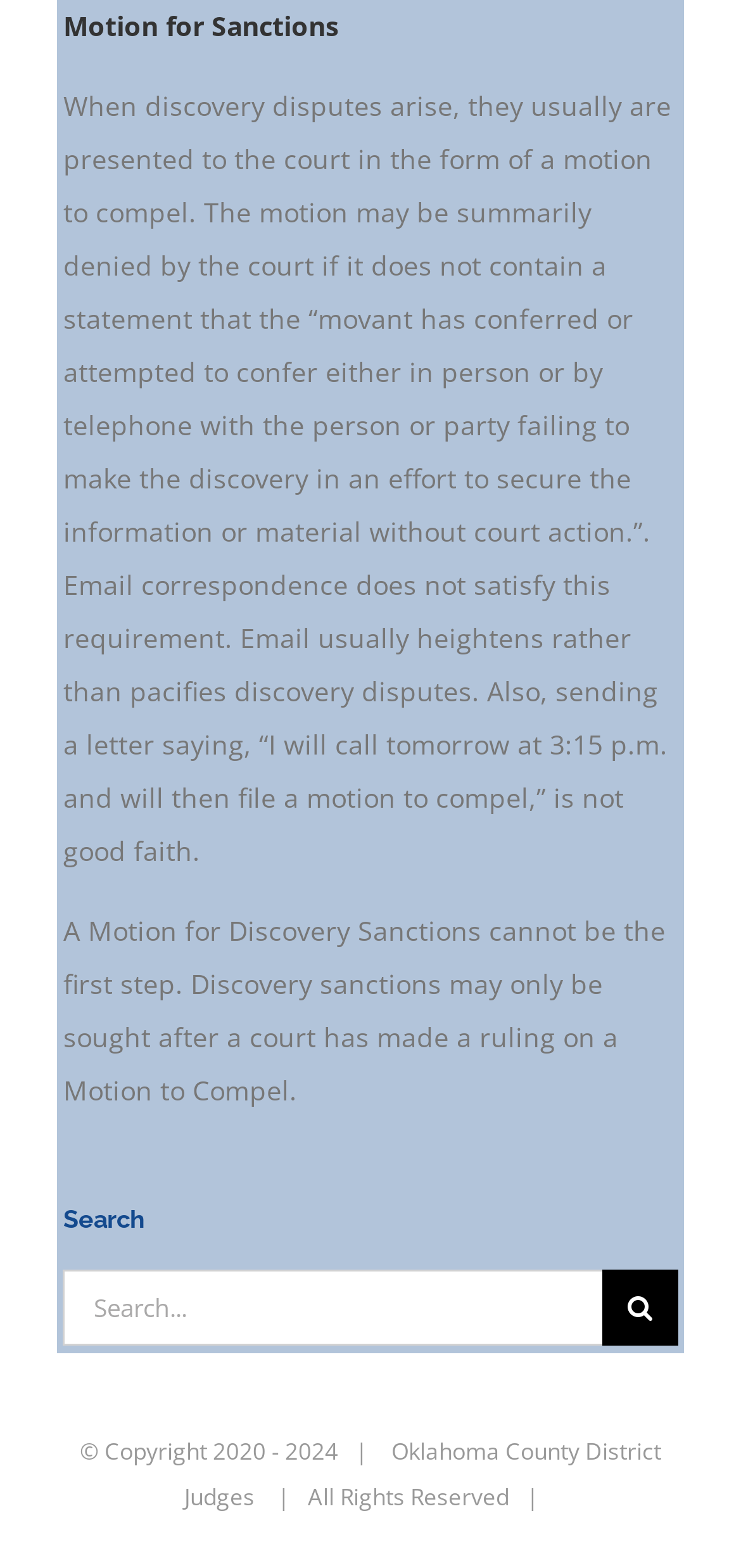Please answer the following question using a single word or phrase: 
Who owns the copyright to the webpage content?

Oklahoma County District Judges